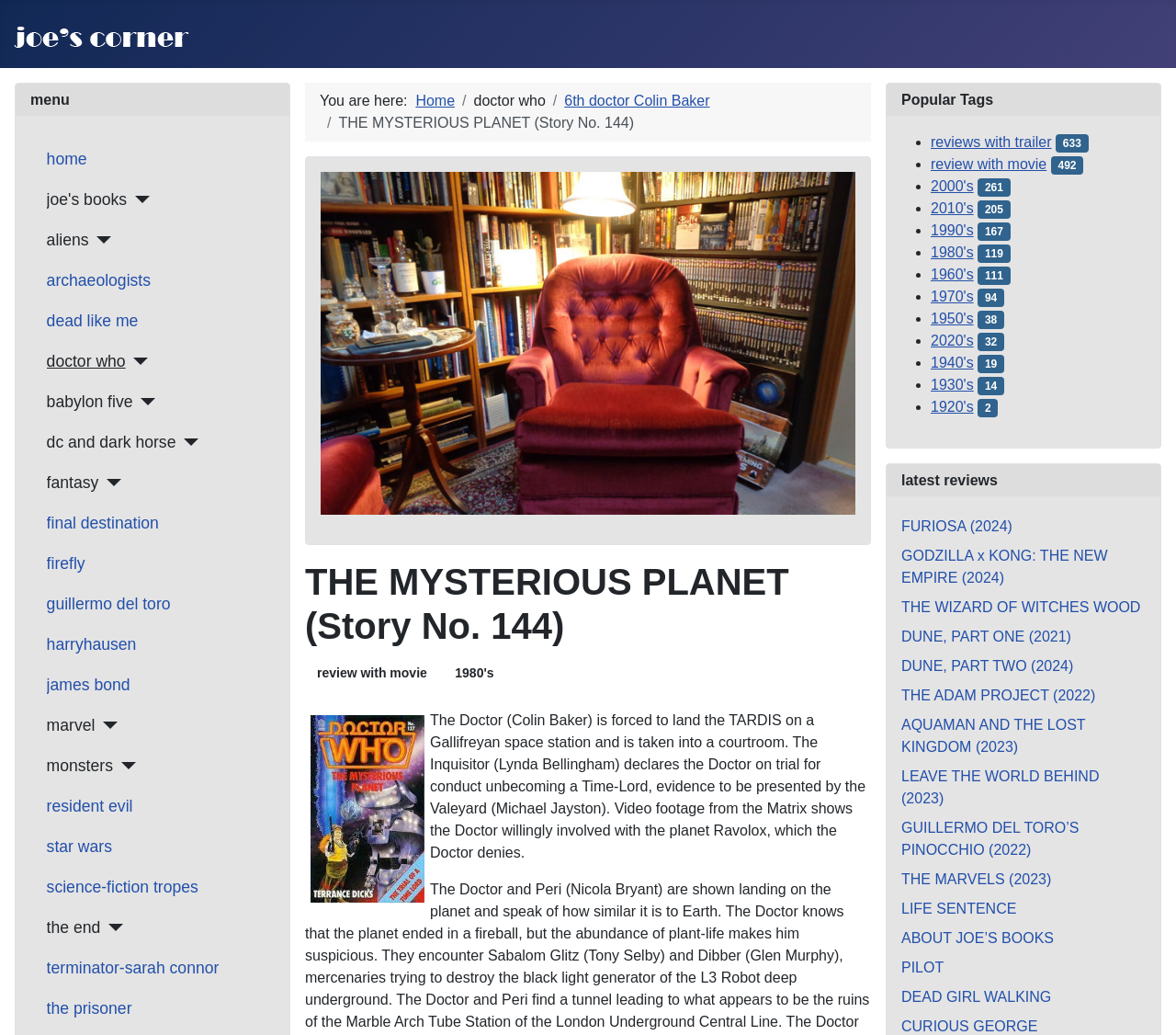Kindly provide the bounding box coordinates of the section you need to click on to fulfill the given instruction: "select the 'doctor who' button".

[0.04, 0.337, 0.126, 0.361]